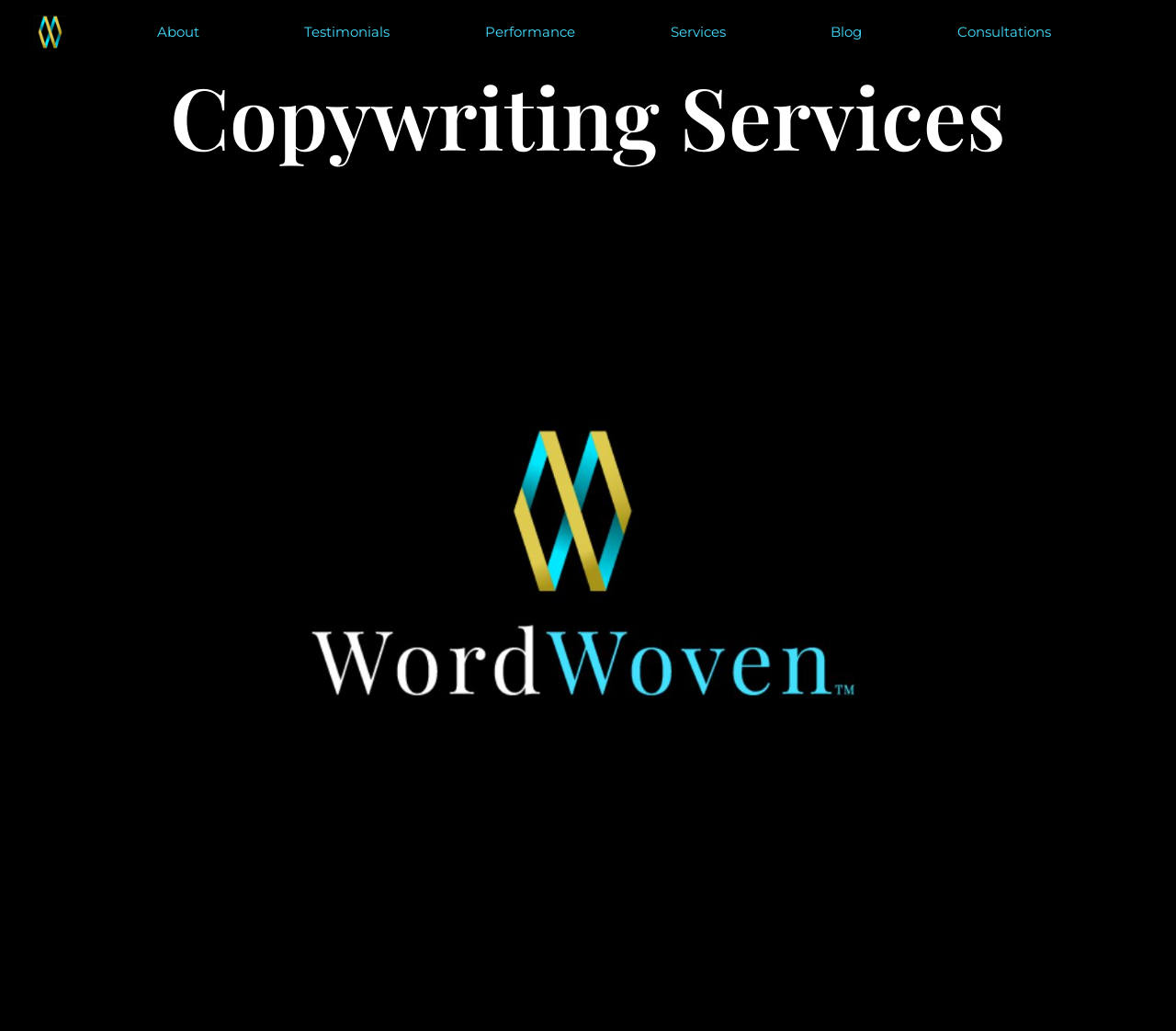Please reply to the following question with a single word or a short phrase:
What is the main service offered by this company?

Copywriting